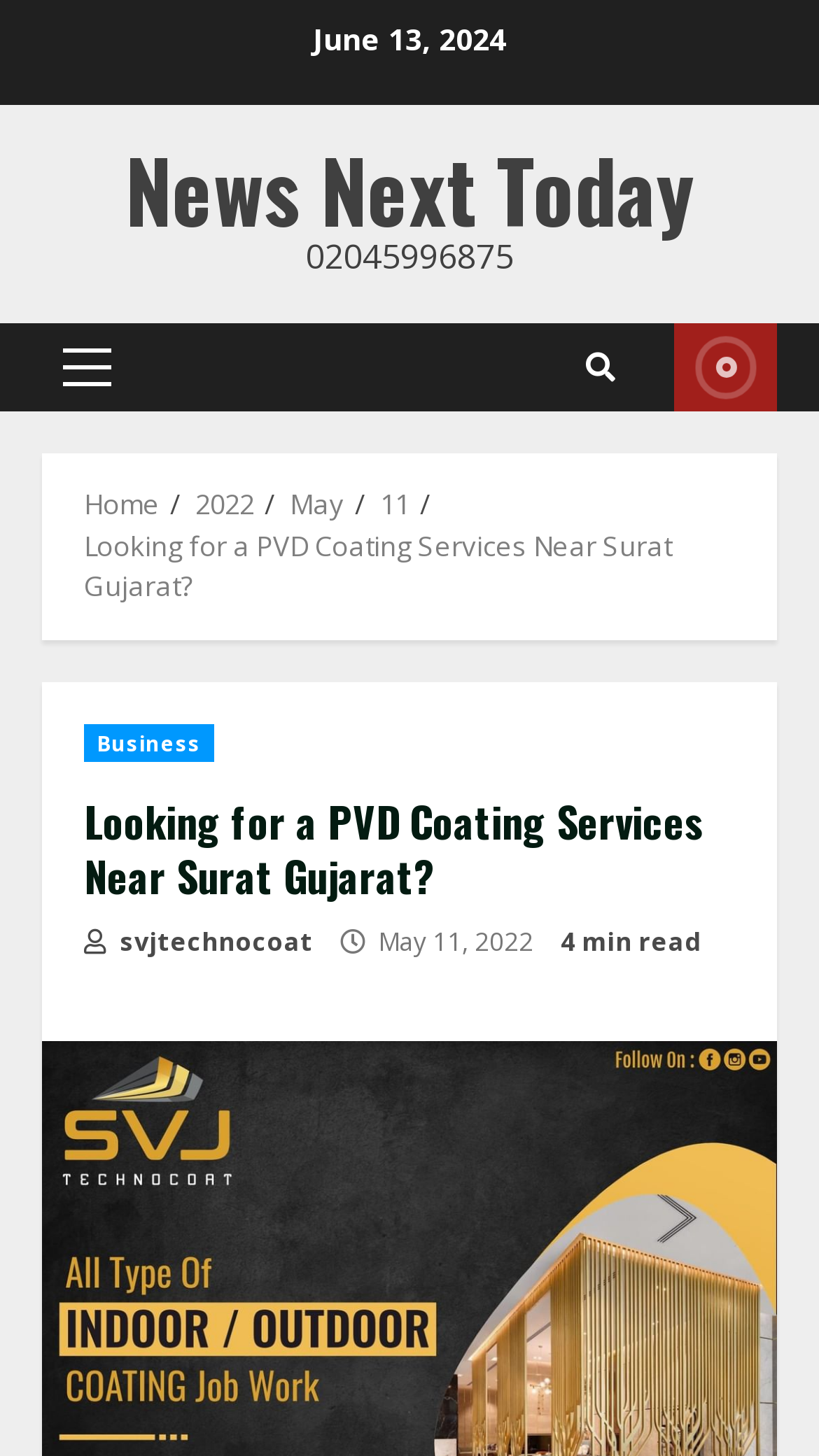Locate the bounding box coordinates of the element to click to perform the following action: 'Click the logo'. The coordinates should be given as four float values between 0 and 1, in the form of [left, top, right, bottom].

None